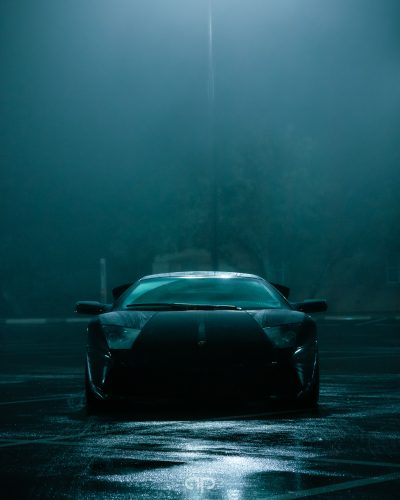Where is the car positioned?
Provide a one-word or short-phrase answer based on the image.

Empty parking lot